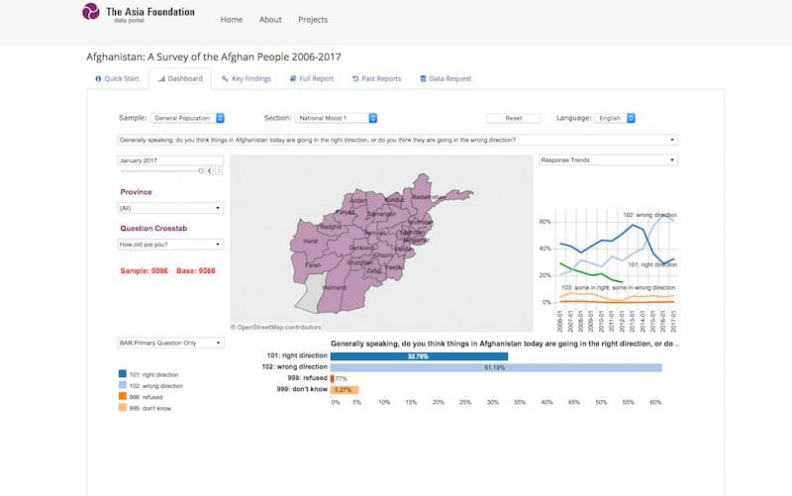Offer an in-depth caption that covers the entire scene depicted in the image.

The image depicts a screenshot of a data portal dashboard from The Asia Foundation, specifically focused on "Afghanistan: A Survey of the Afghan People" covering the years 2006-2017. The interface features a section for selecting data samples, with the "General Population" sample highlighted and a dropdown menu for year selection set to January 2017. 

On the left side, a map of Afghanistan outlines various provinces, where users can visually analyze regional data. The central question presented asks respondents whether they believe things in Afghanistan are going in the right direction or the wrong direction. Below this, various response trends are displayed as a horizontal bar chart, indicating that 32.7% of respondents feel things are moving in the right direction, while a significant 61.1% believe otherwise, with the remaining percentage captured as not sure or refused to answer.

Additionally, the right side showcases a line graph depicting response trends over time, providing insight into public opinion dynamics throughout the years surveyed. This image serves as a visual representation of The Asia Foundation's commitment to data transparency and evidence-based analysis in development programming.